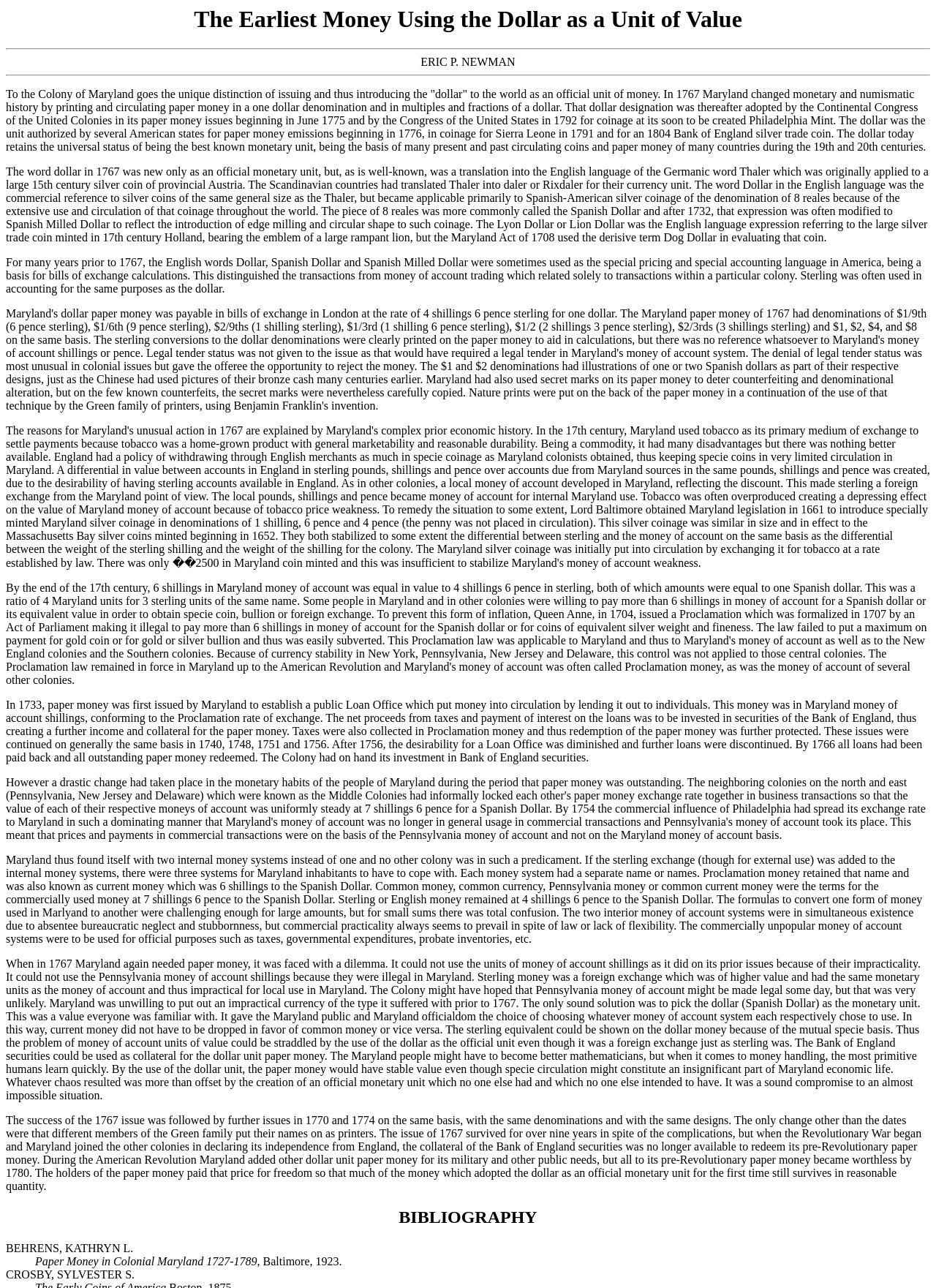Refer to the screenshot and answer the following question in detail:
What was the basis of the dollar unit paper money in 1767?

The webpage explains that the dollar unit paper money issued in 1767 was backed by Bank of England securities, which served as collateral. This is mentioned in the text: 'The Bank of England securities could be used as collateral for the dollar unit paper money.'